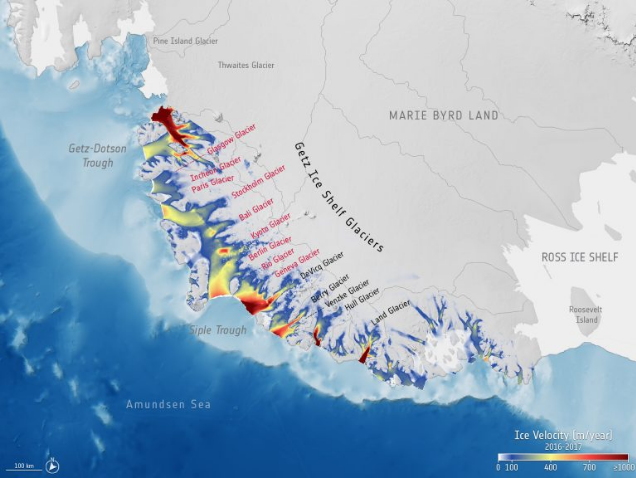What is the purpose of naming glaciers after climate treaties?
Look at the image and answer the question using a single word or phrase.

Raise awareness about climate change